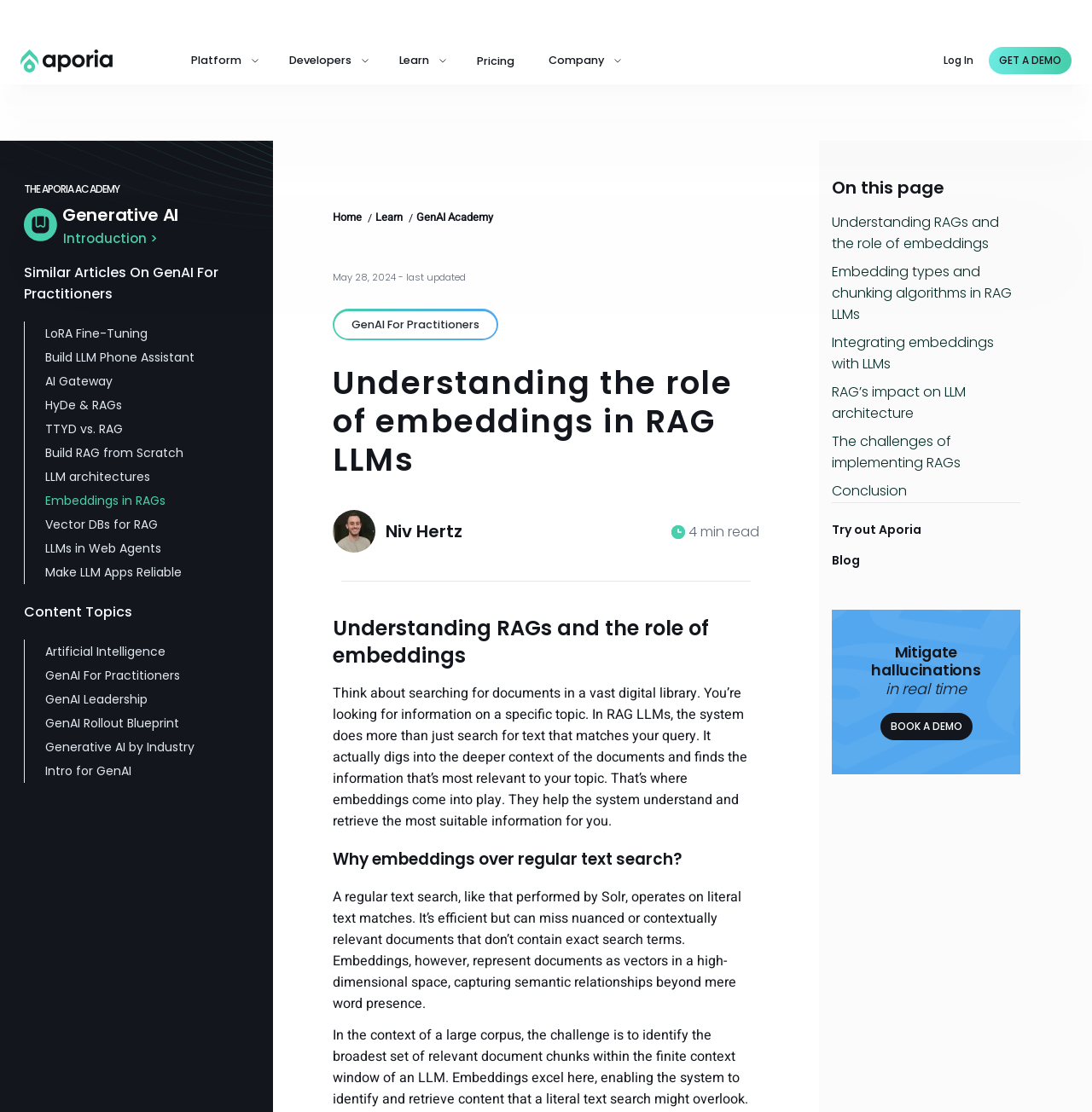Locate the bounding box of the user interface element based on this description: "The challenges of implementing RAGs".

[0.762, 0.387, 0.934, 0.426]